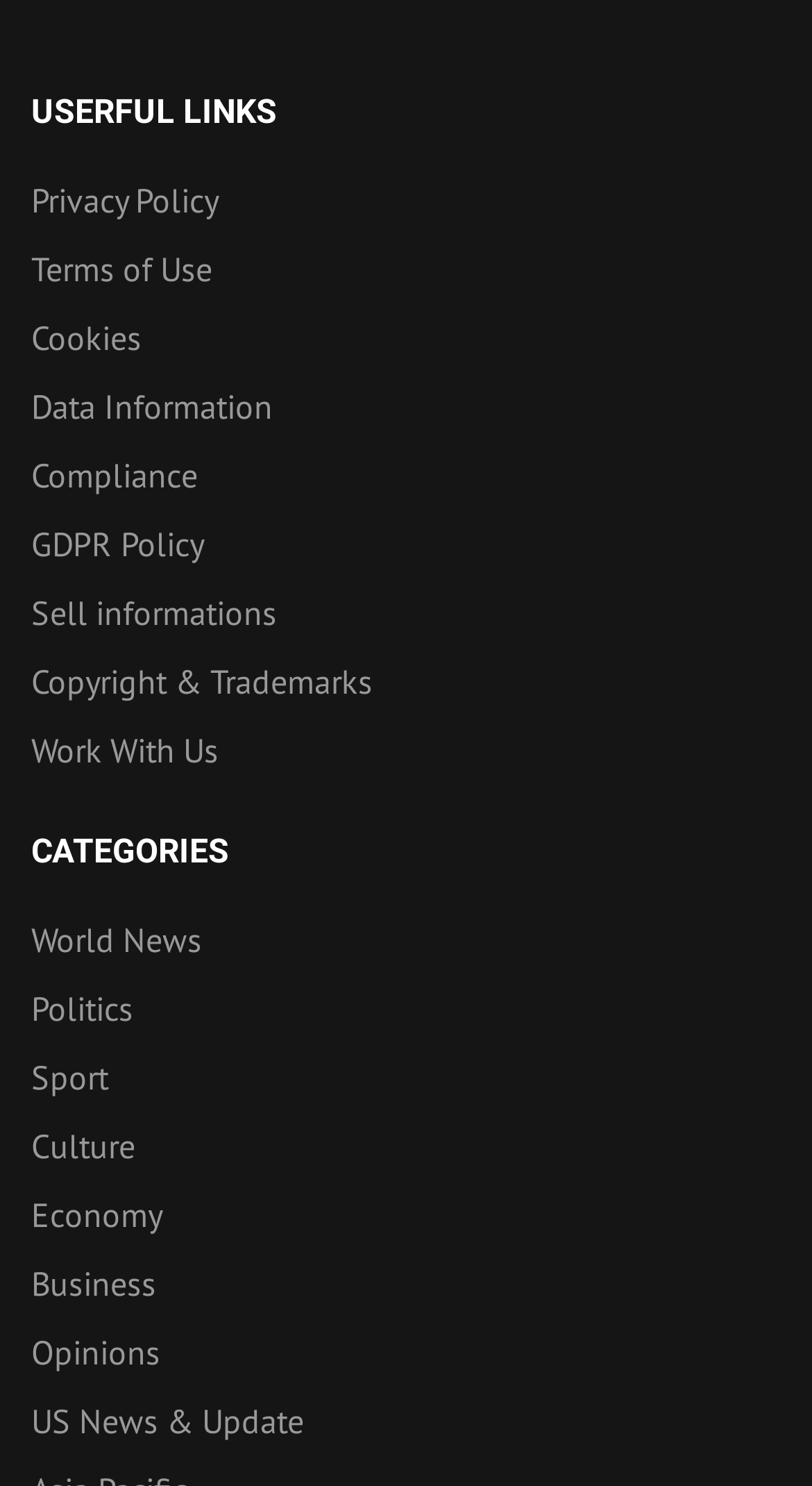Provide a brief response to the question below using one word or phrase:
What is the last link in the 'CATEGORIES' section?

US News & Update